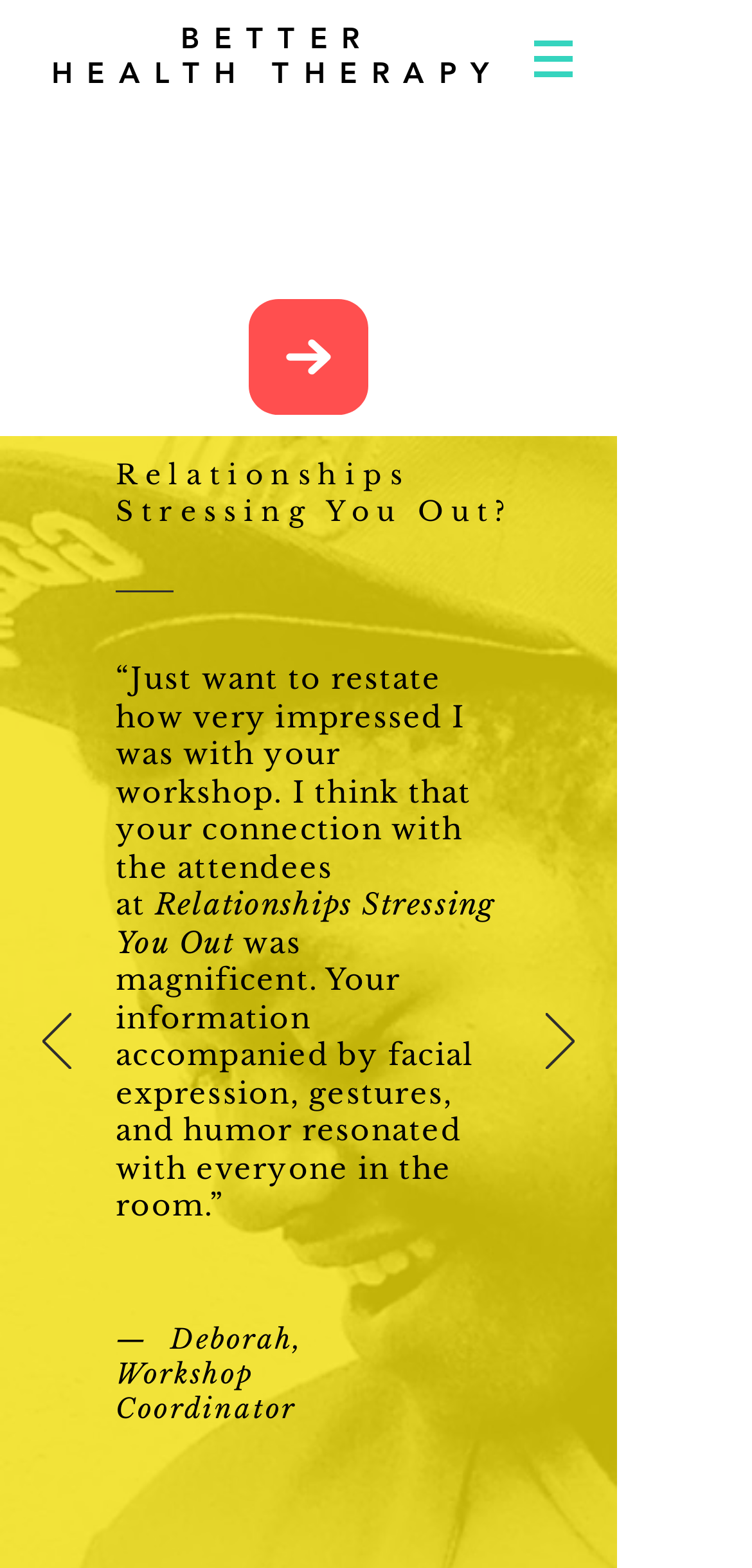What is the function of the 'Next' button?
Please elaborate on the answer to the question with detailed information.

Based on the context of the buttons 'Previous' and 'Next', it is likely that the 'Next' button is used to navigate to the next page, and the 'Previous' button is used to navigate to the previous page.